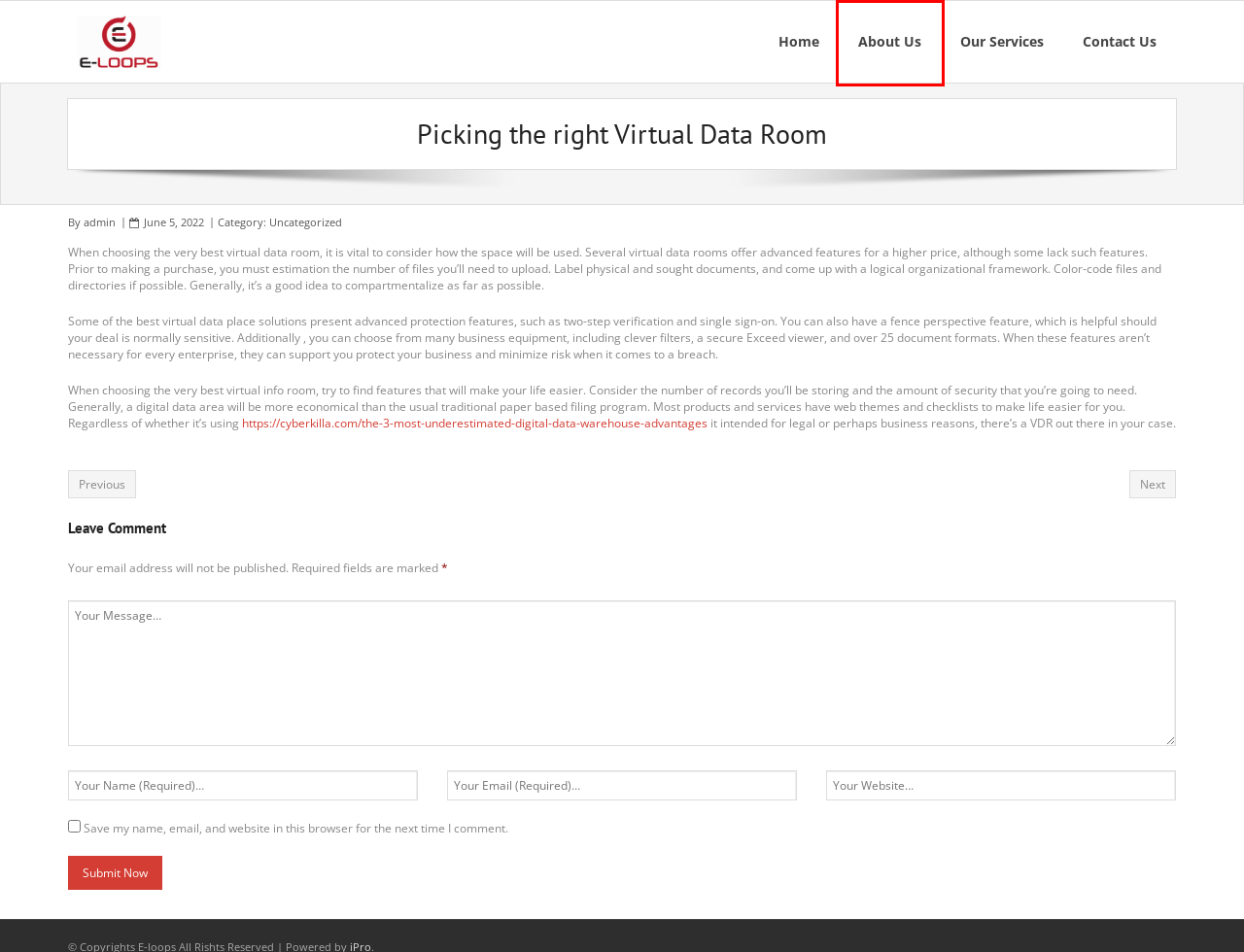Look at the screenshot of a webpage with a red bounding box and select the webpage description that best corresponds to the new page after clicking the element in the red box. Here are the options:
A. E Loops
B. About Us – E Loops
C. Twitch Just Invented This Animated Emoji That Costs $140 To Use Once – E Loops
D. Our Services – E Loops
E. Uncategorized – E Loops
F. Methods to Design a Portfolio Website for Software program Developers – E Loops
G. Contact Us – E Loops
H. admin – E Loops

B